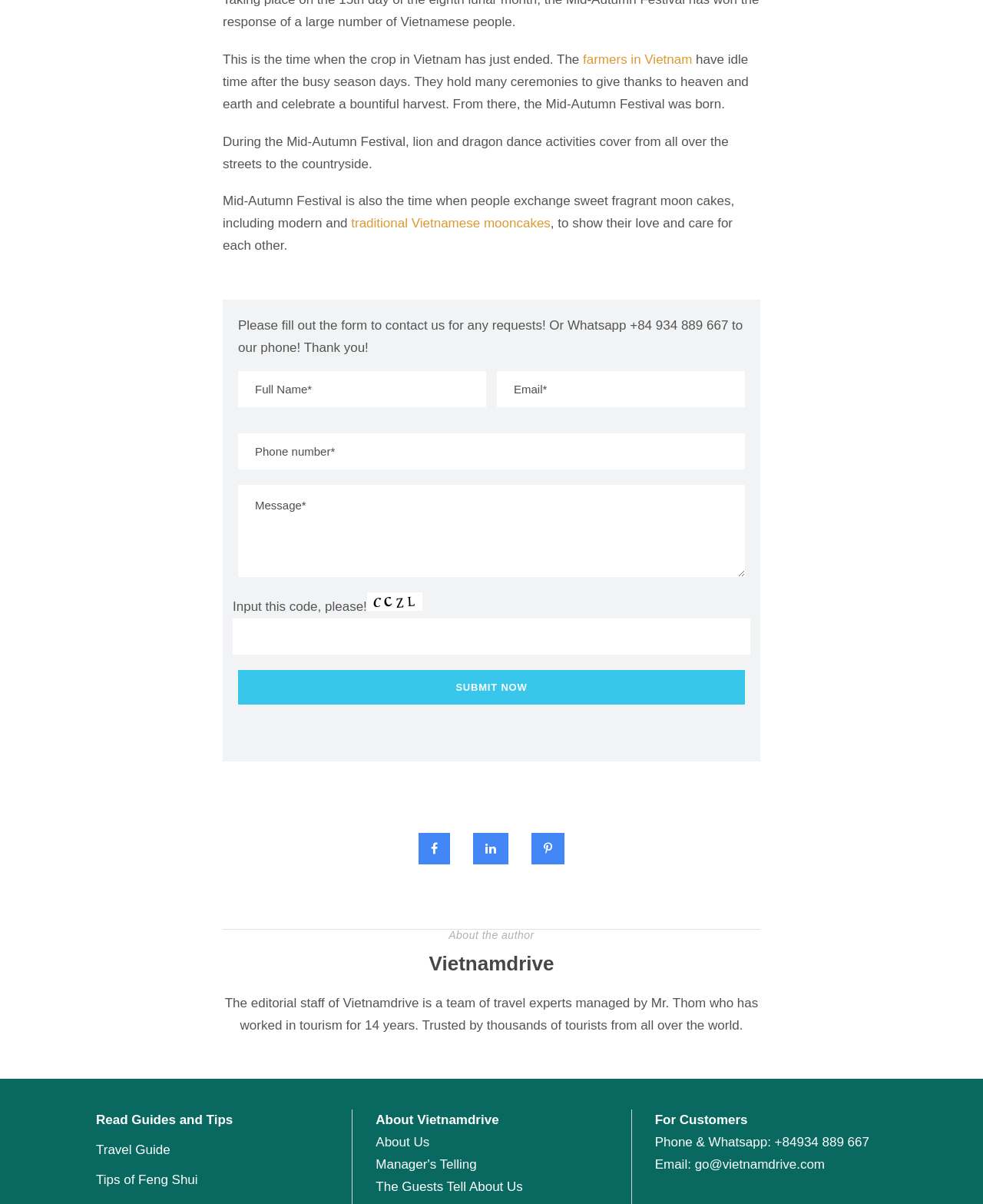Identify the bounding box coordinates of the area that should be clicked in order to complete the given instruction: "Click the Submit Now button". The bounding box coordinates should be four float numbers between 0 and 1, i.e., [left, top, right, bottom].

[0.242, 0.556, 0.758, 0.585]